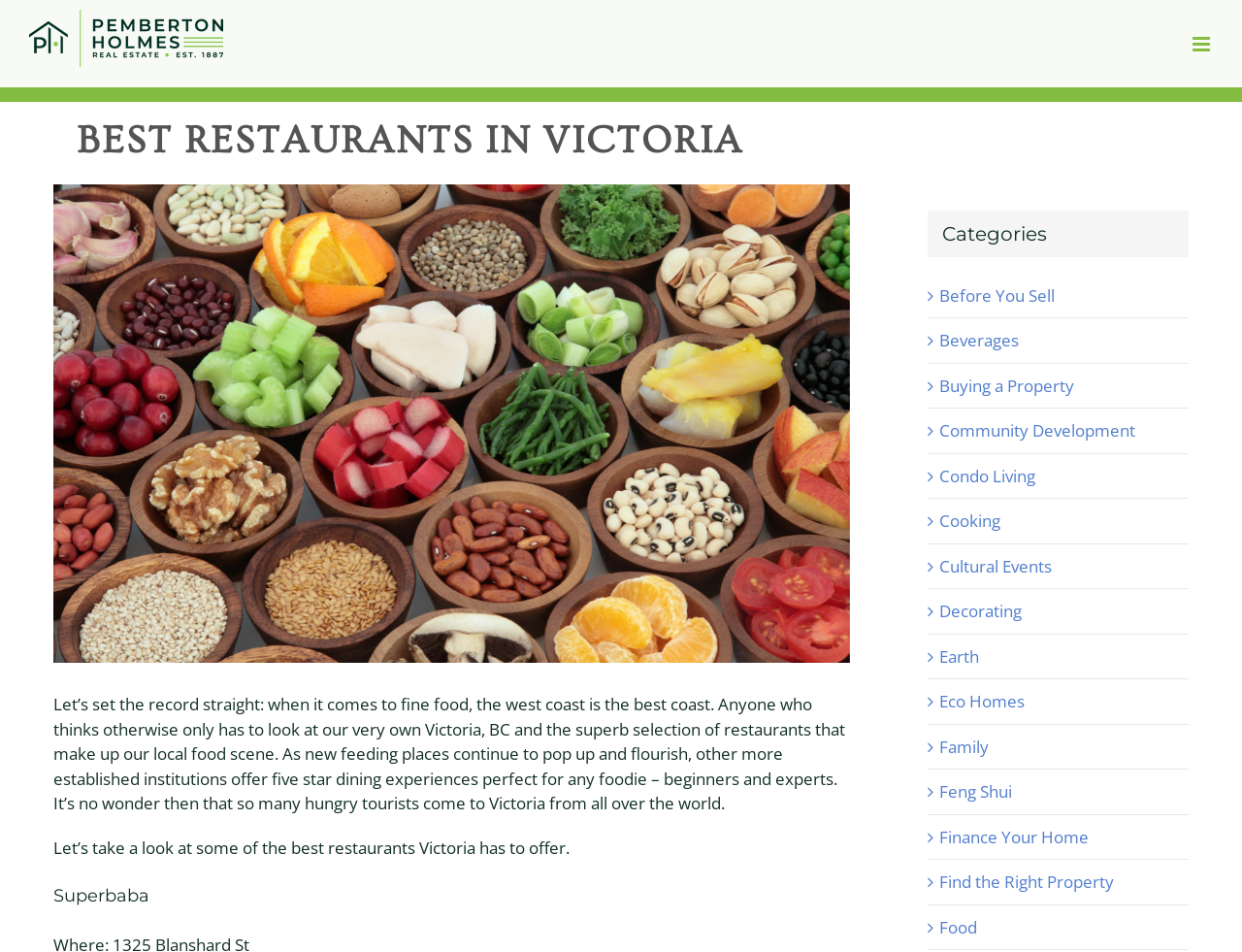Determine the bounding box coordinates of the area to click in order to meet this instruction: "View Healthy Super Food Collection".

[0.043, 0.194, 0.684, 0.696]